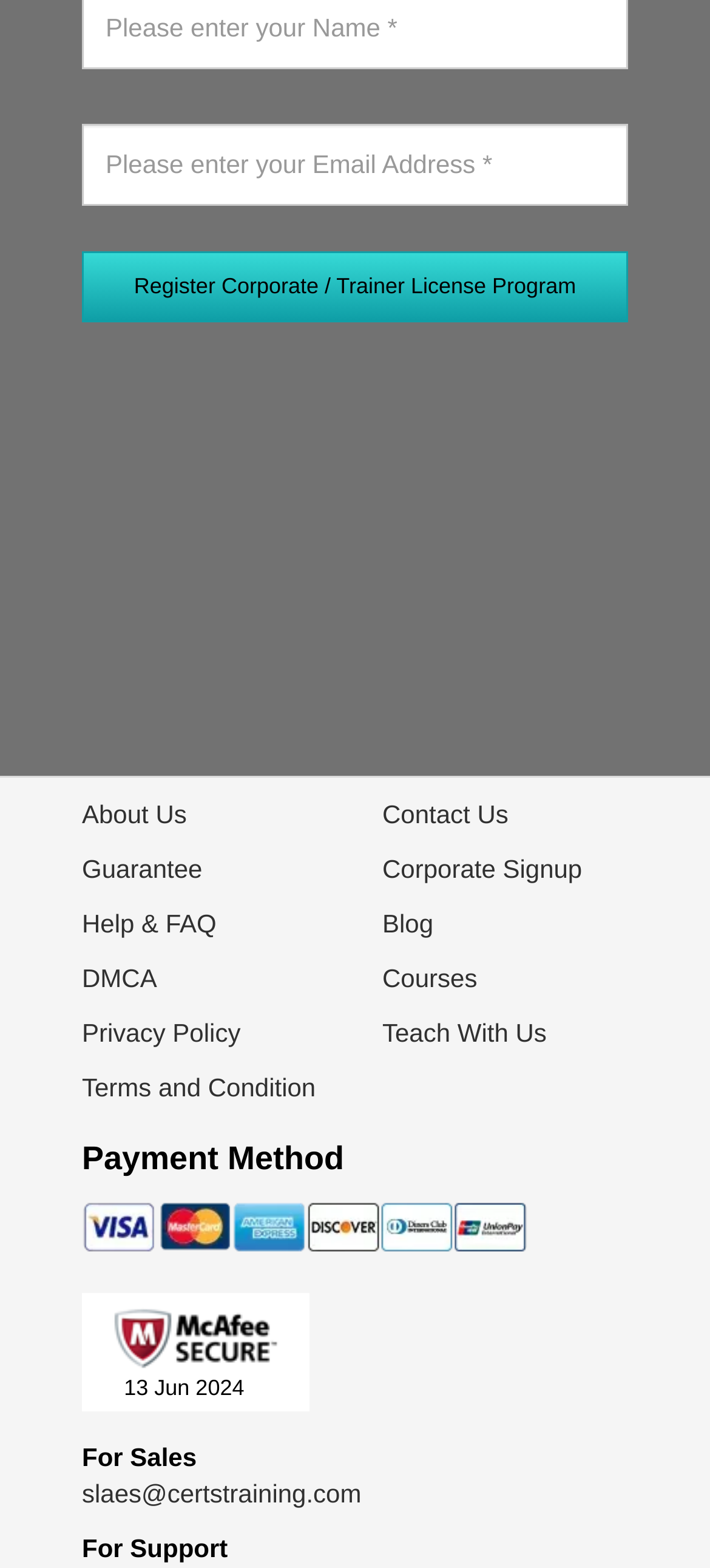Give a one-word or one-phrase response to the question: 
What is the contact email address for sales?

sales@certstraining.com